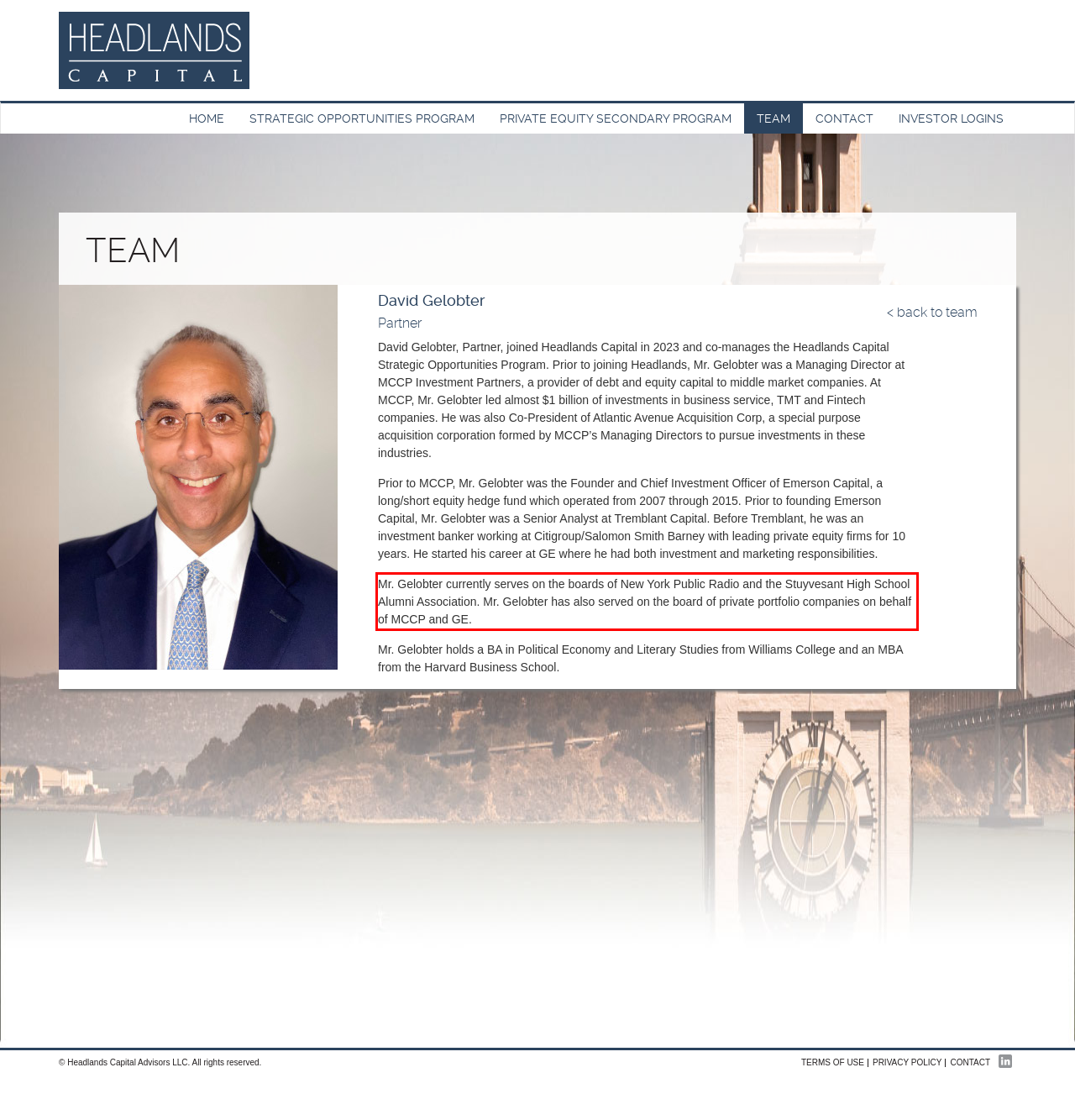Using the provided screenshot, read and generate the text content within the red-bordered area.

Mr. Gelobter currently serves on the boards of New York Public Radio and the Stuyvesant High School Alumni Association. Mr. Gelobter has also served on the board of private portfolio companies on behalf of MCCP and GE.